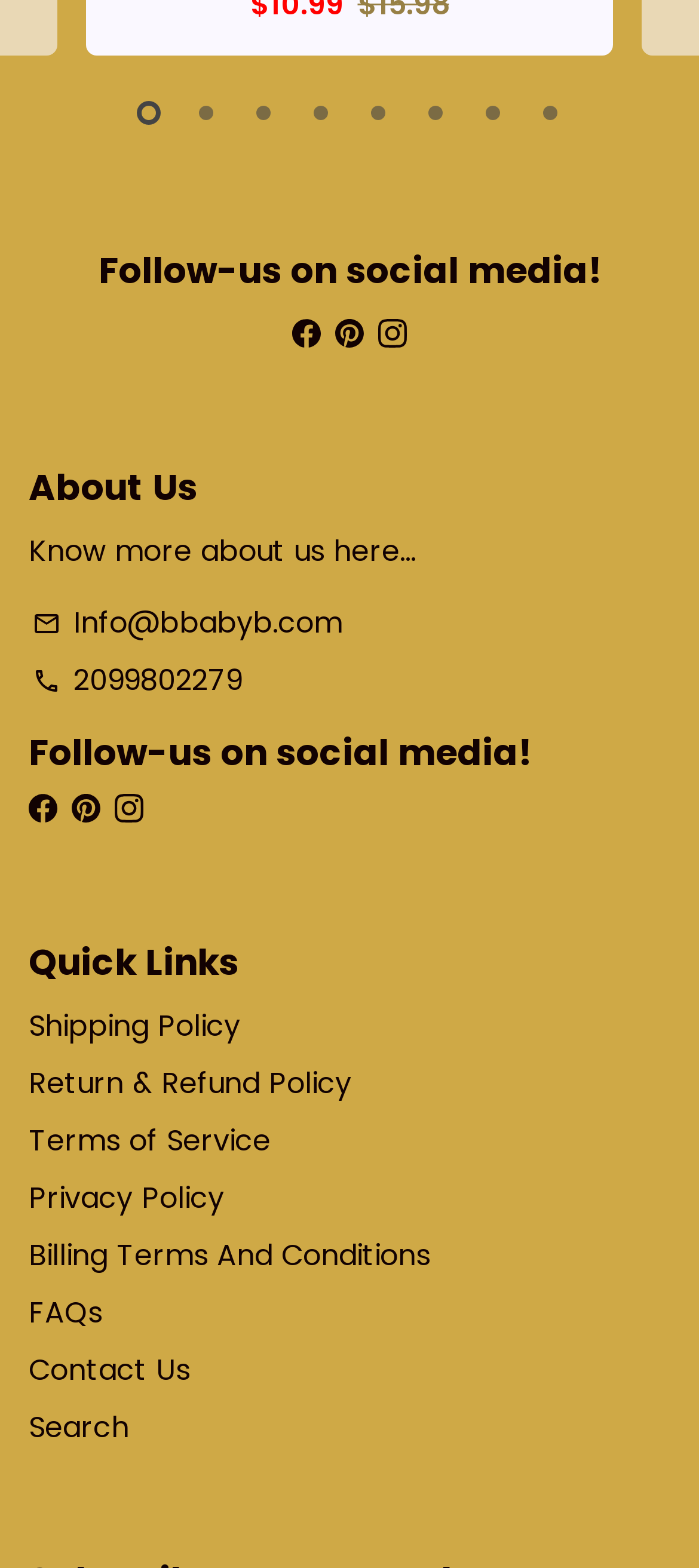Identify the bounding box coordinates necessary to click and complete the given instruction: "Contact The Blast team".

None